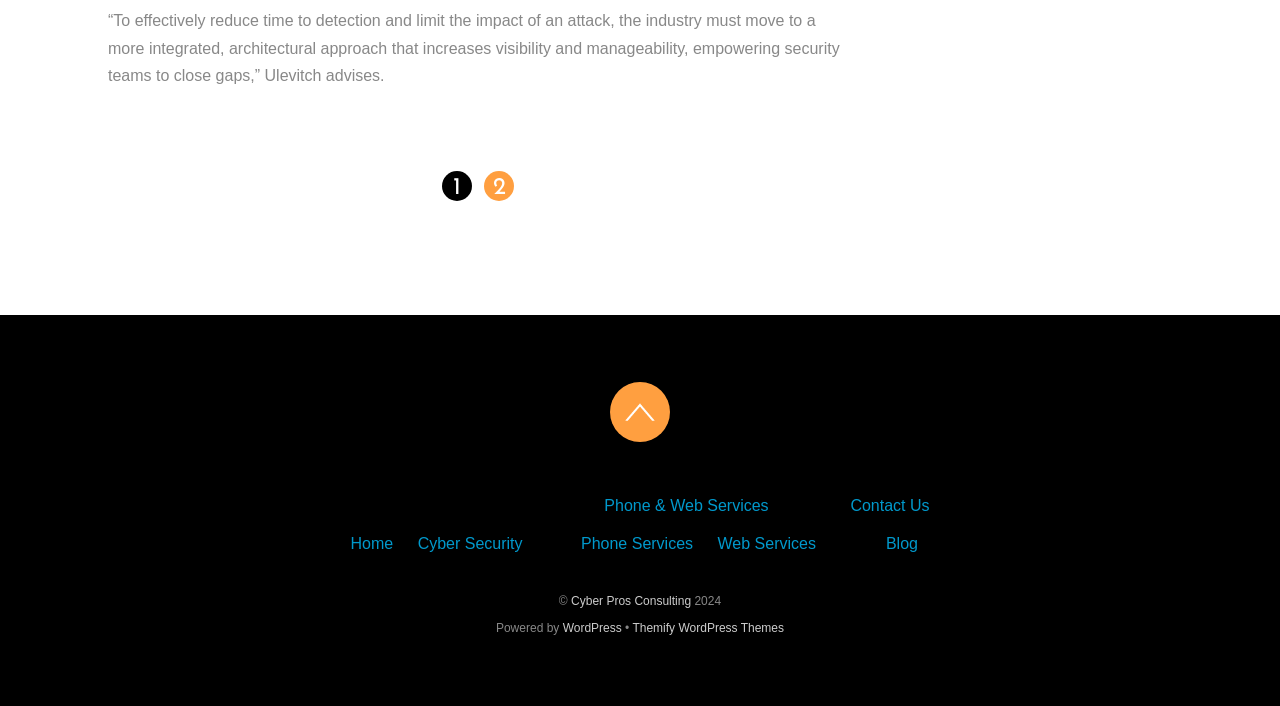Can you find the bounding box coordinates for the element that needs to be clicked to execute this instruction: "Go to 'Cyber Security'"? The coordinates should be given as four float numbers between 0 and 1, i.e., [left, top, right, bottom].

[0.326, 0.758, 0.408, 0.782]